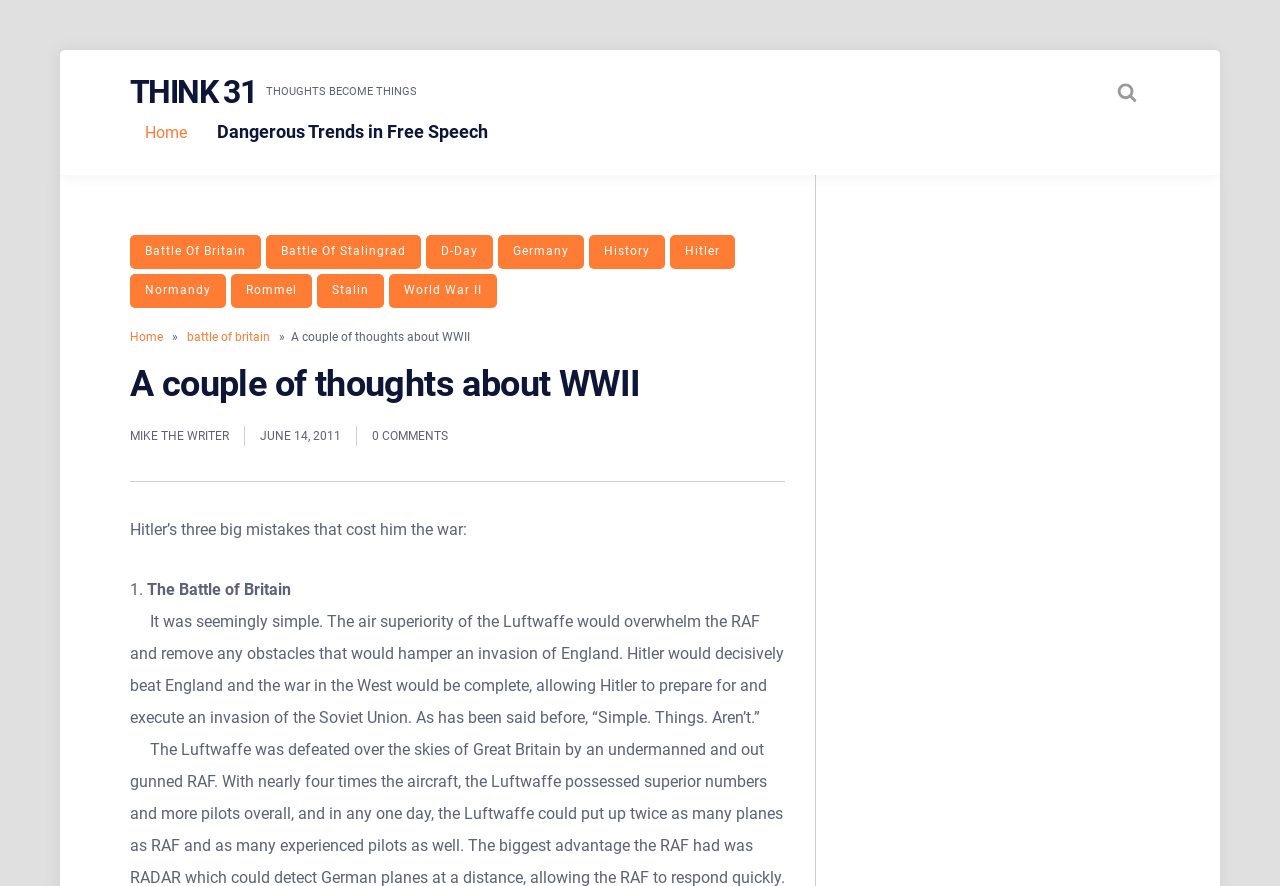Please determine the bounding box coordinates for the element that should be clicked to follow these instructions: "View the article by 'MIKE THE WRITER'".

[0.102, 0.481, 0.179, 0.504]